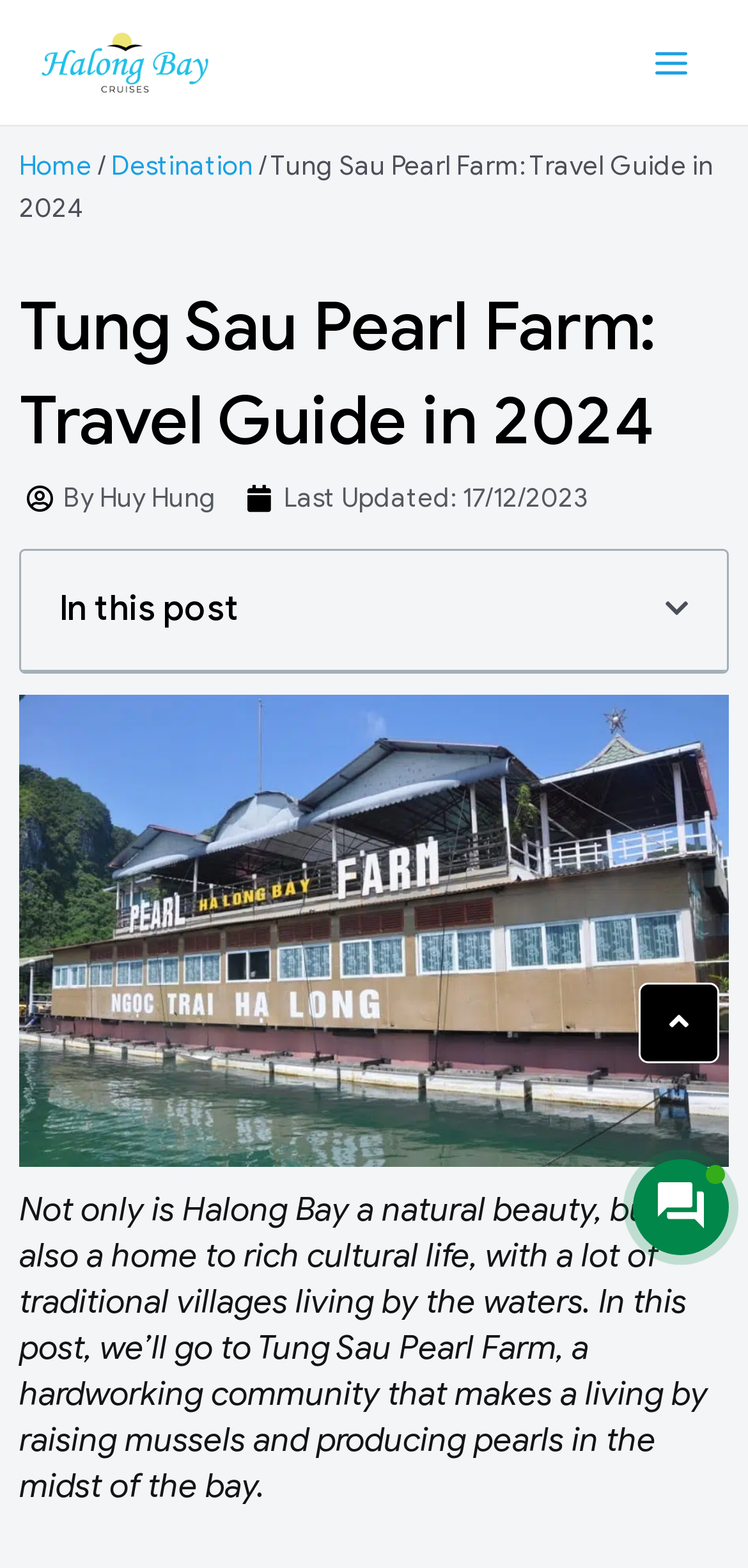Refer to the image and answer the question with as much detail as possible: What is the name of the pearl farm?

The name of the pearl farm can be found in the heading of the webpage, which is 'Tung Sau Pearl Farm: Travel Guide in 2024'.